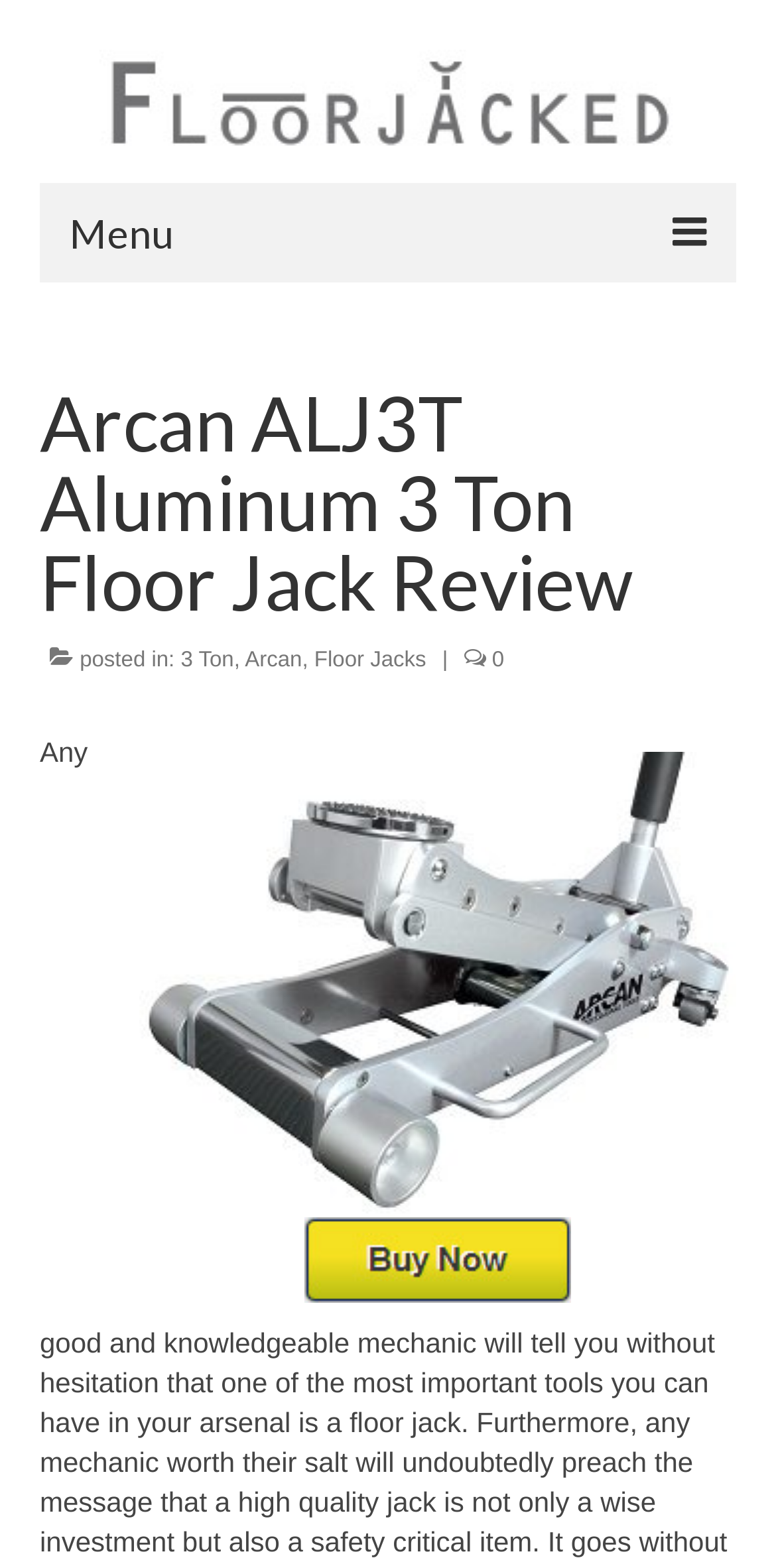Pinpoint the bounding box coordinates of the area that must be clicked to complete this instruction: "Go to the Resources page".

[0.077, 0.193, 0.923, 0.245]